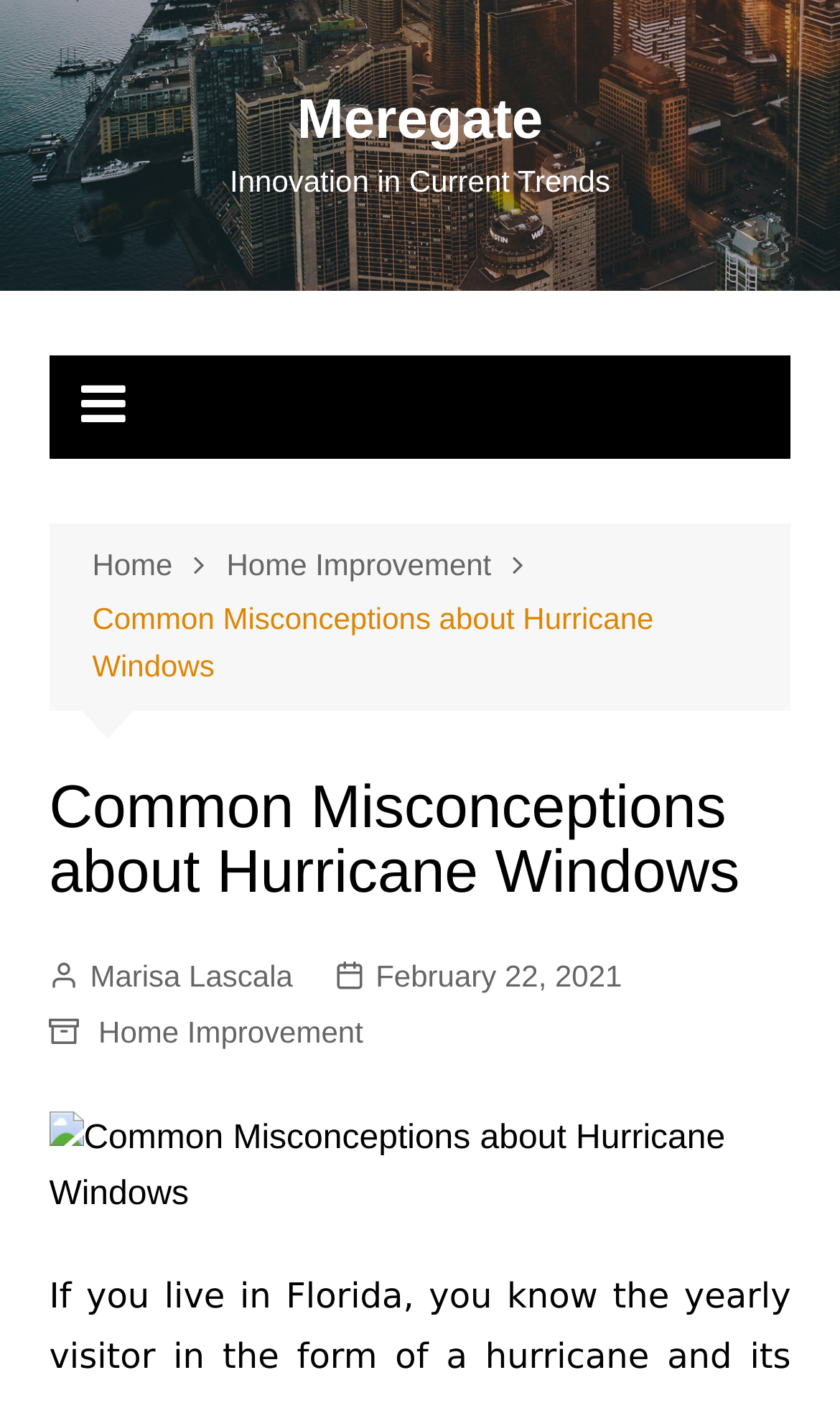When was the article published?
Using the details from the image, give an elaborate explanation to answer the question.

I found the link 'February 22, 2021' which indicates the publication date of the article.